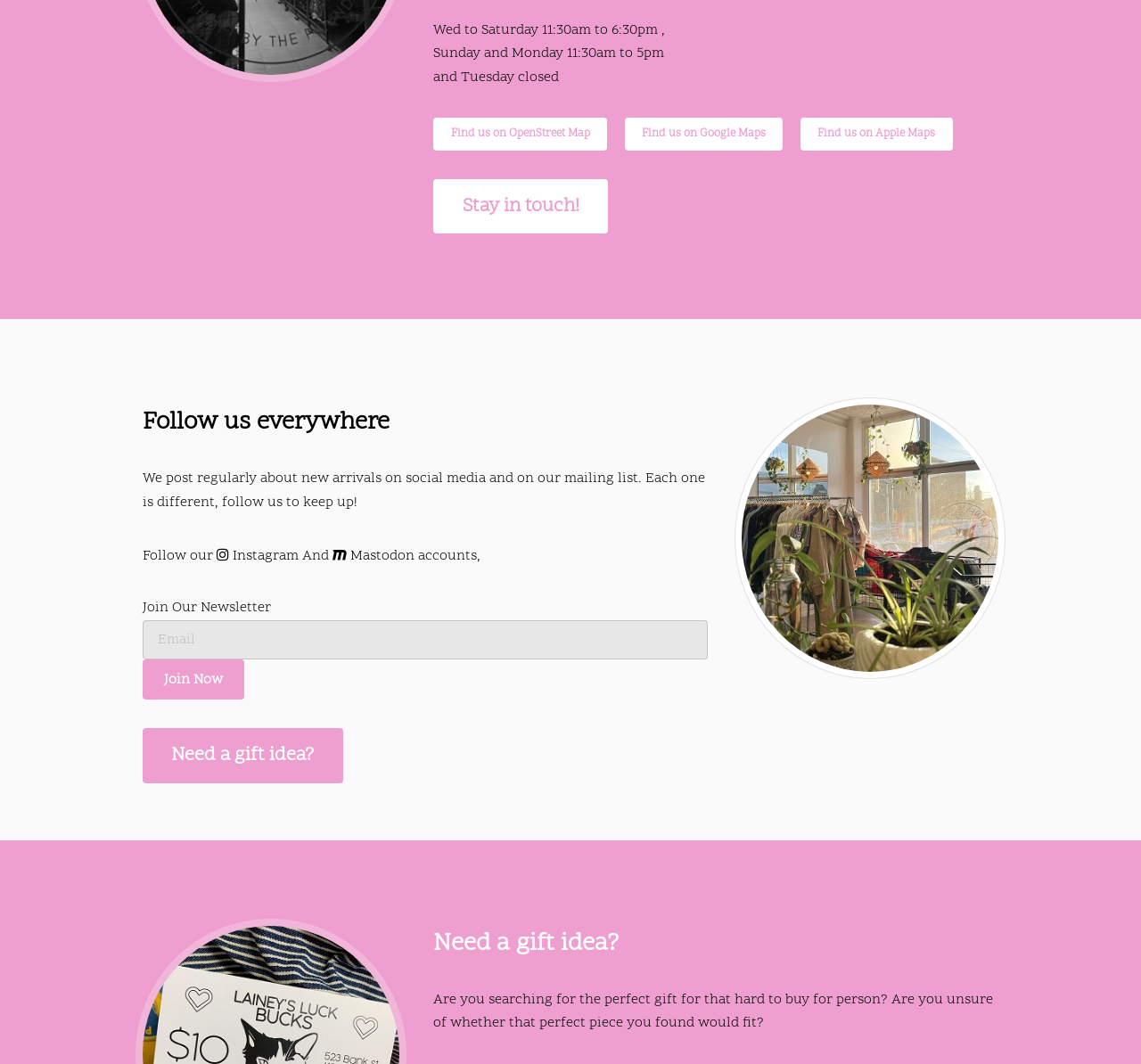Please determine the bounding box coordinates of the clickable area required to carry out the following instruction: "Need a gift idea?". The coordinates must be four float numbers between 0 and 1, represented as [left, top, right, bottom].

[0.125, 0.685, 0.301, 0.736]